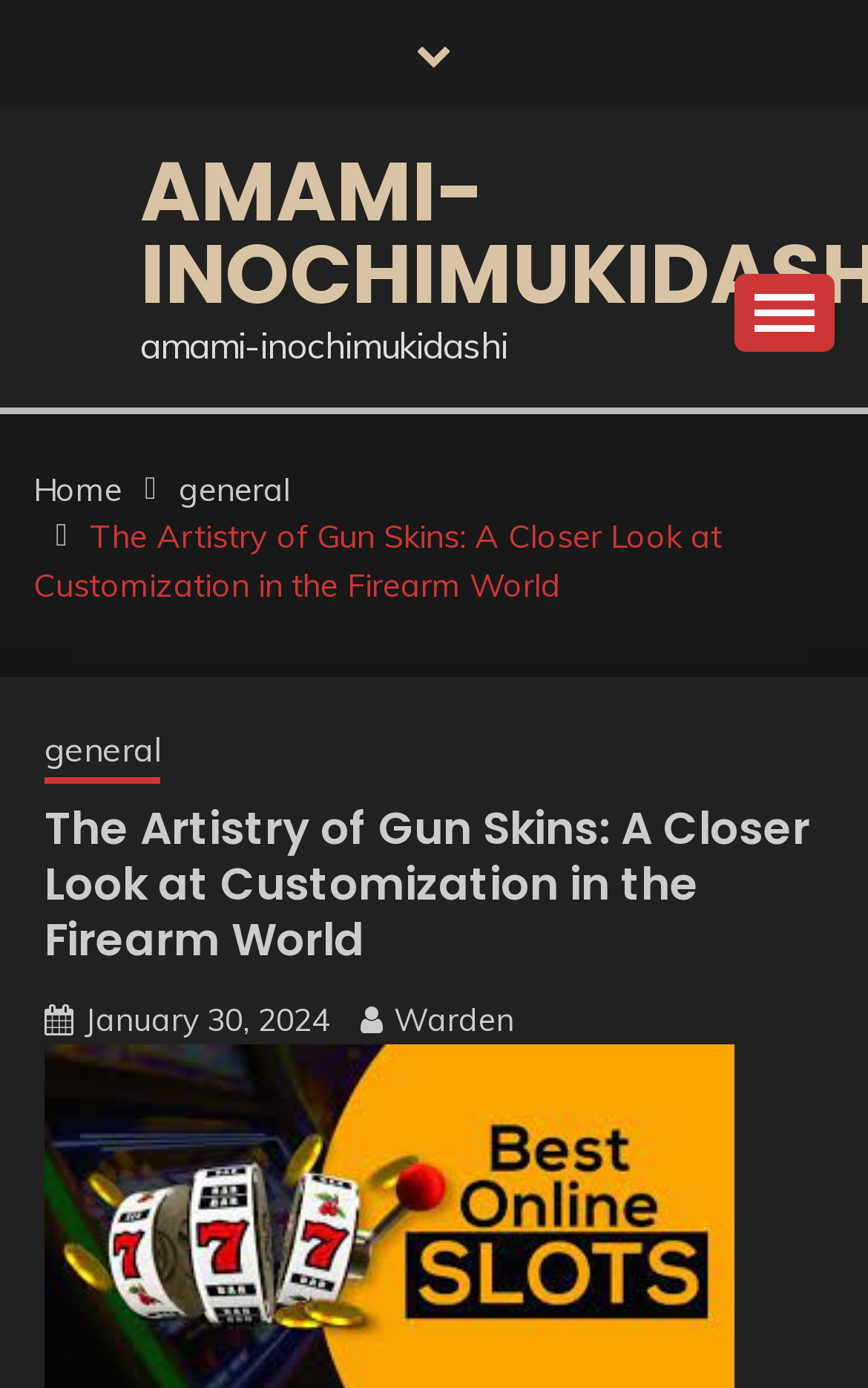What is the current webpage about? Observe the screenshot and provide a one-word or short phrase answer.

Gun skins customization